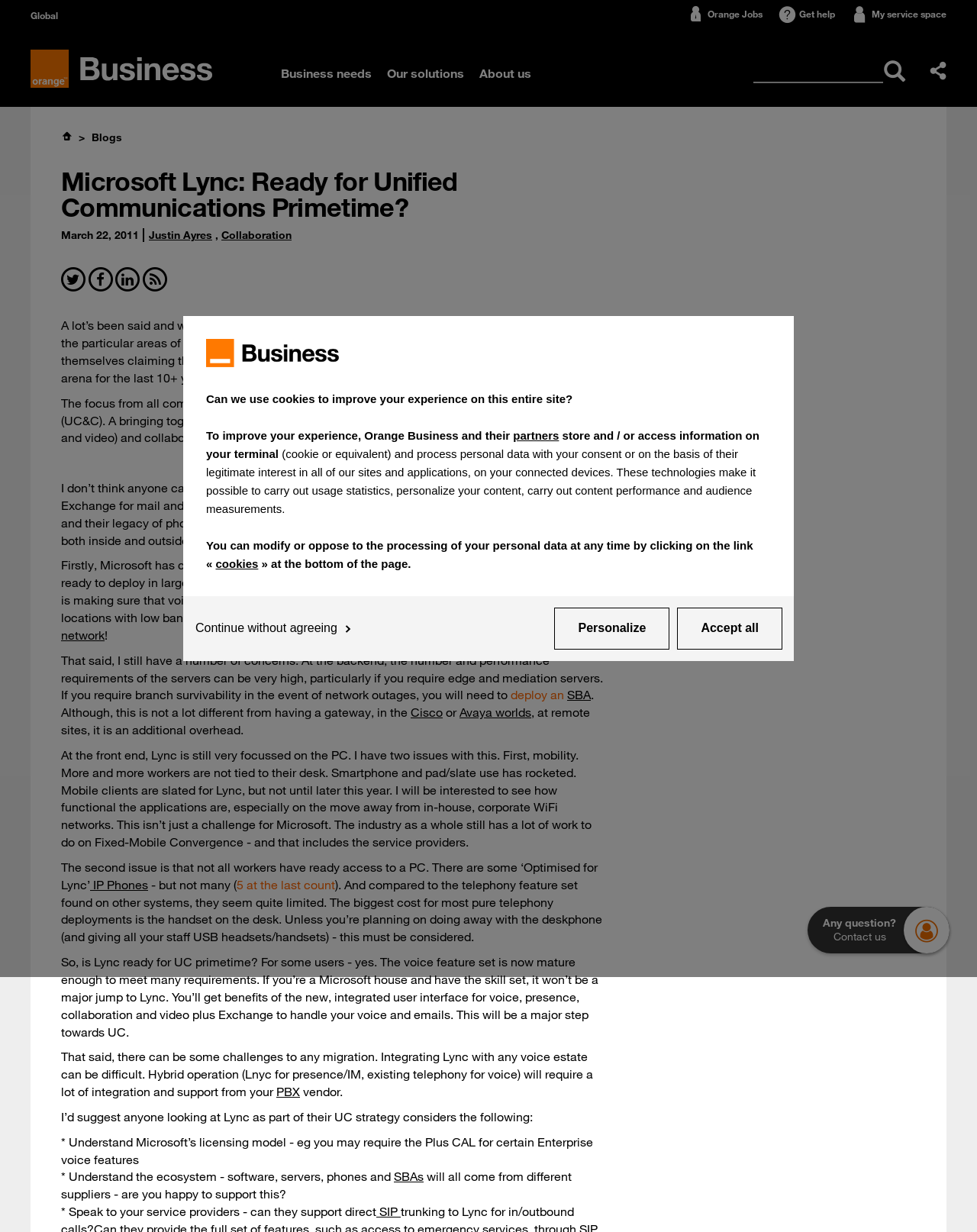What is the issue with Lync's mobile clients?
Refer to the image and provide a thorough answer to the question.

The article mentions that Lync's mobile clients are not available yet, and are slated to be released later this year, which is a concern for workers who are not tied to their desks and need mobile access to communication tools.